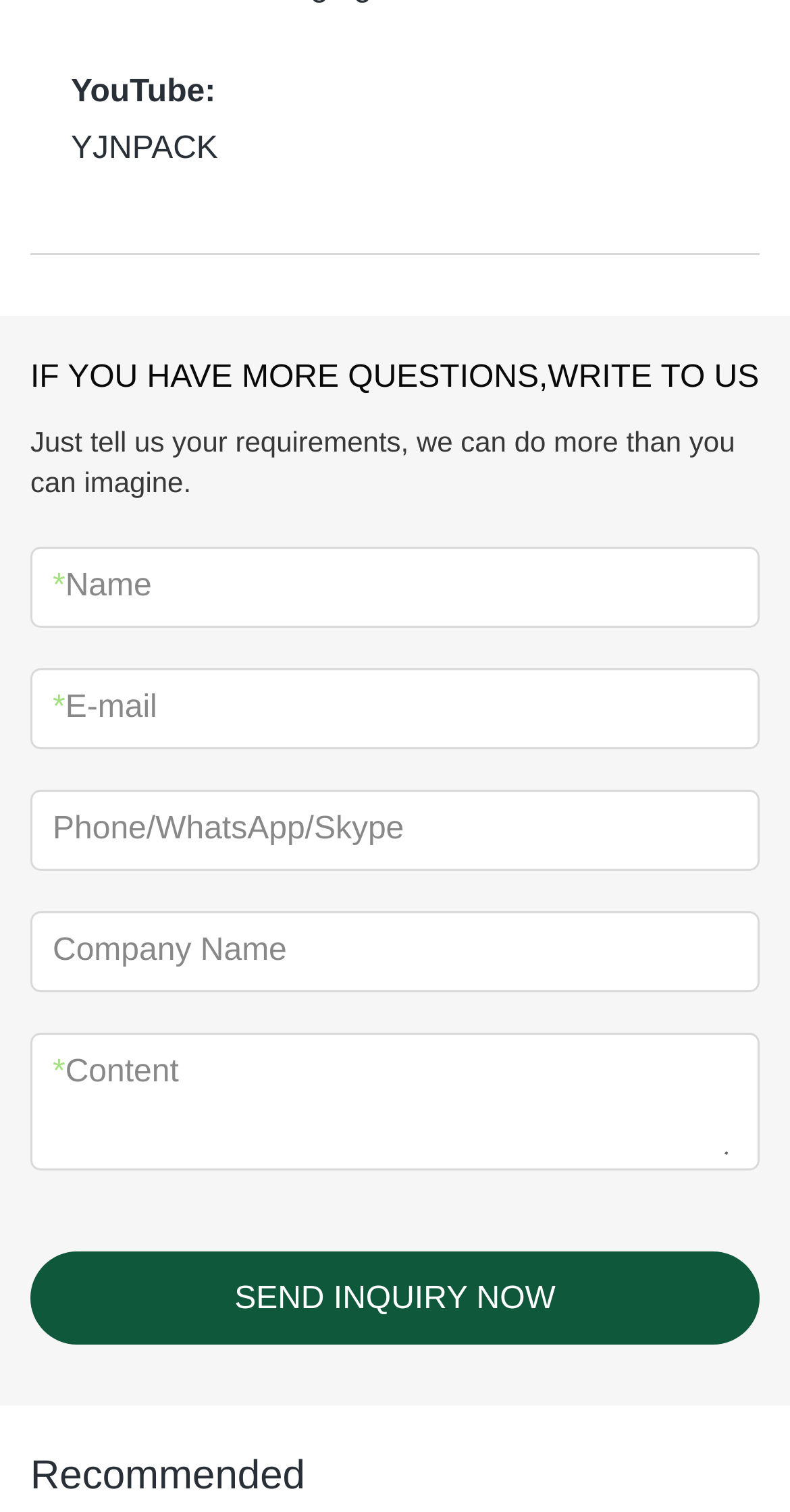What is the tone of the webpage?
Please give a detailed and elaborate answer to the question.

The webpage has a friendly and inviting tone, as evidenced by the text 'Just tell us your requirements, we can do more than you can imagine.' This suggests that the company is open to hearing from users and is willing to accommodate their needs.